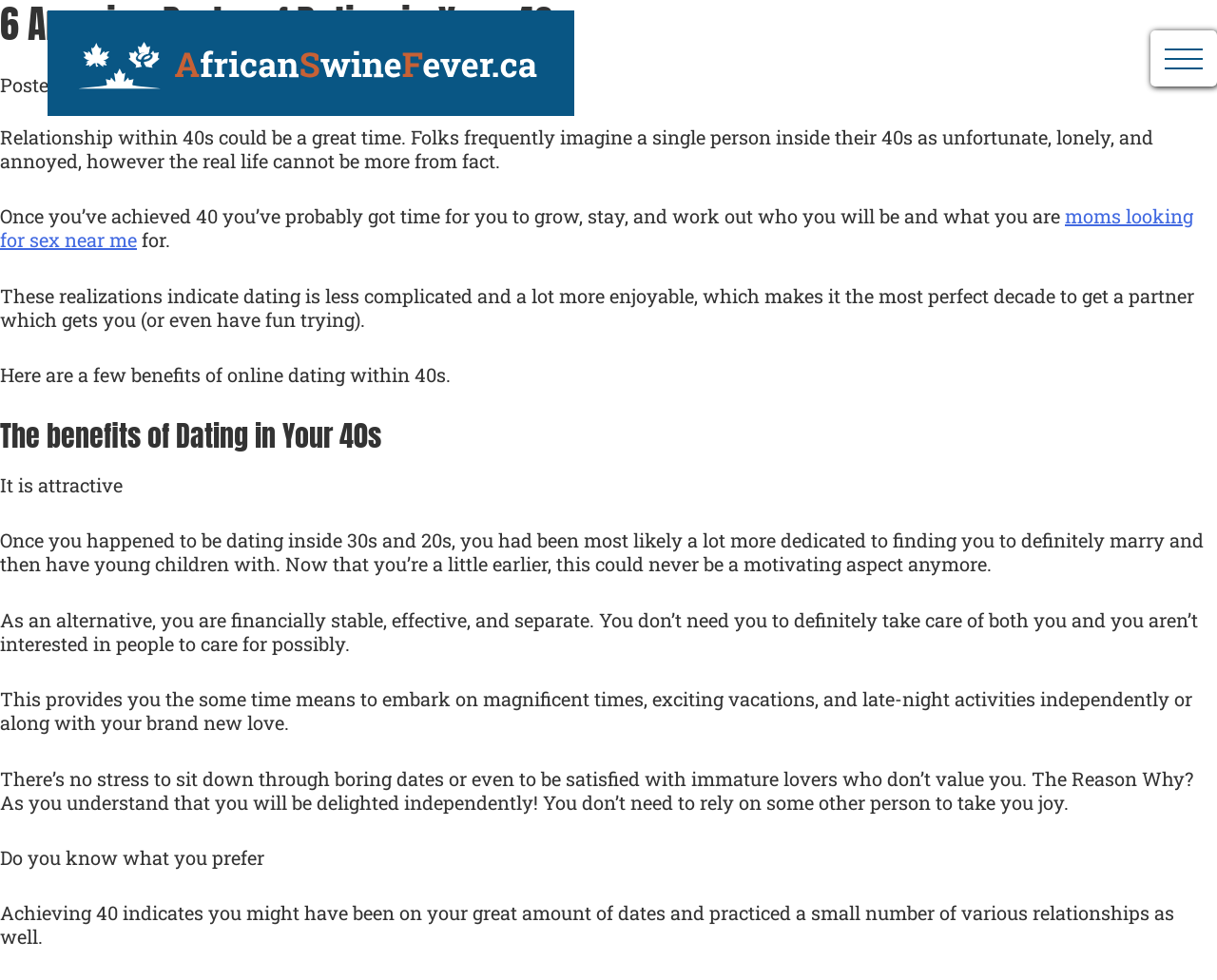What is the benefit of dating in your 40s mentioned in the article?
Refer to the image and provide a concise answer in one word or phrase.

You are financially stable